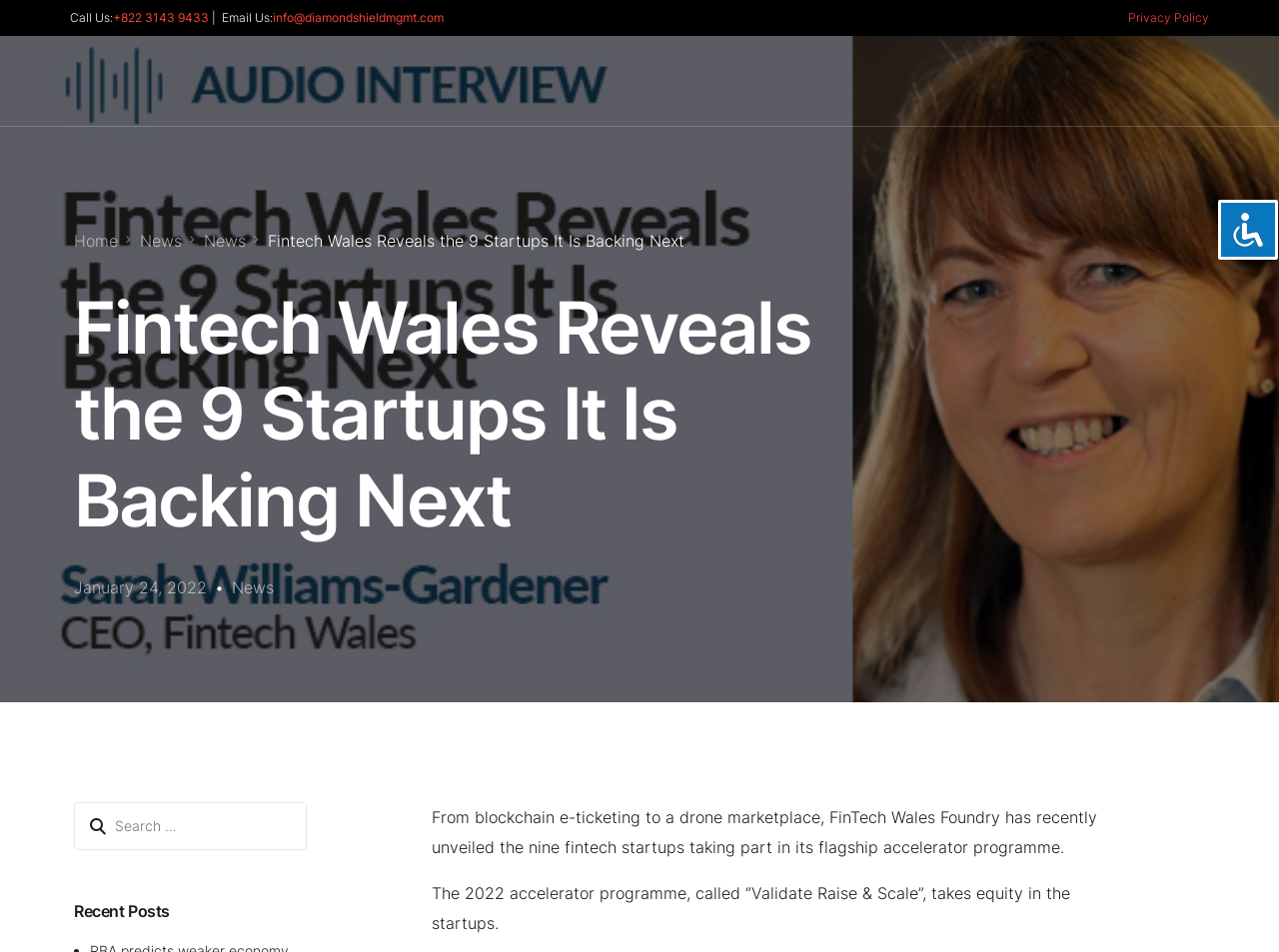Find the bounding box coordinates of the element you need to click on to perform this action: 'Search for something'. The coordinates should be represented by four float values between 0 and 1, in the format [left, top, right, bottom].

[0.058, 0.842, 0.24, 0.893]